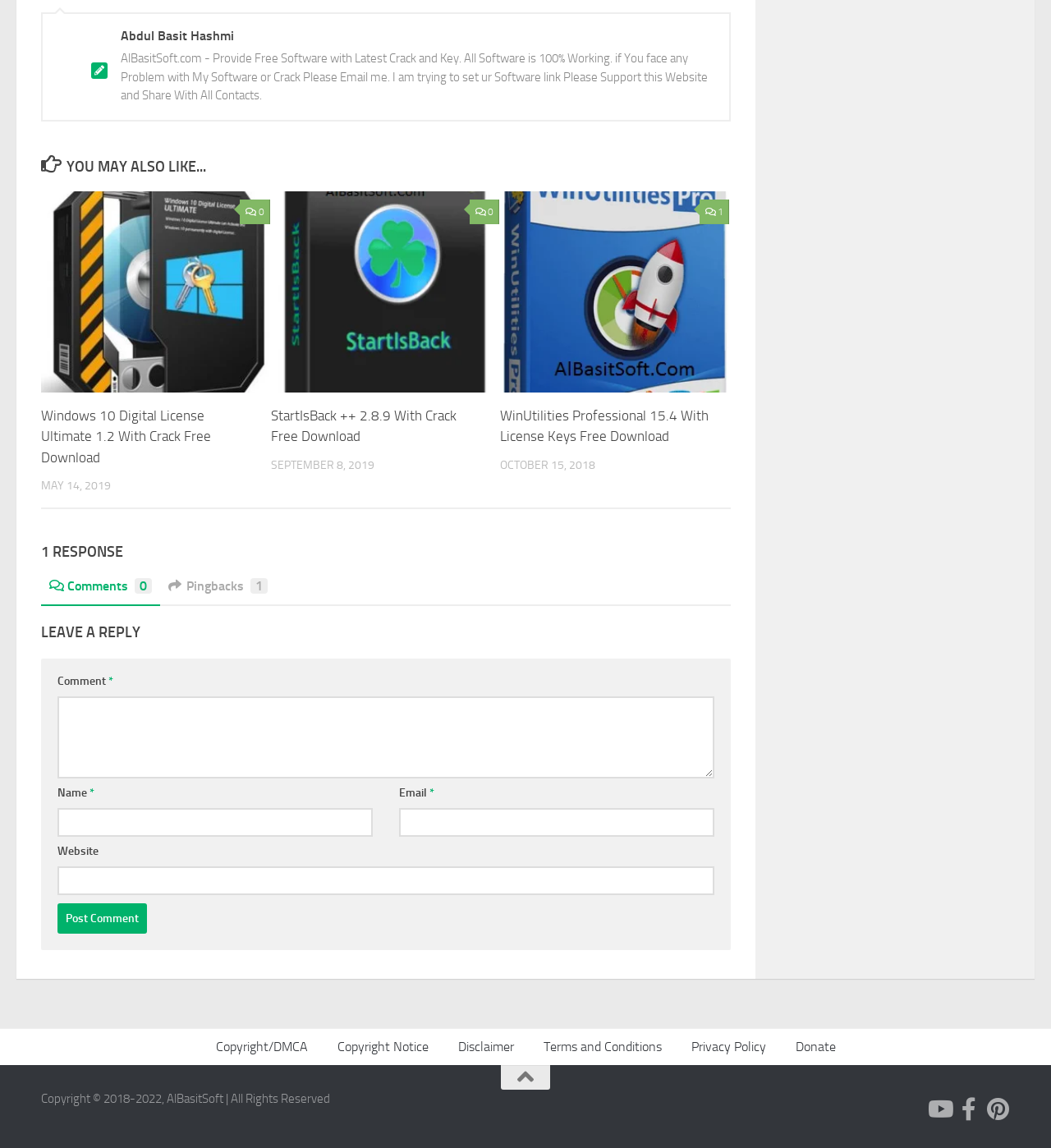Identify the bounding box coordinates for the element you need to click to achieve the following task: "Click the link to learn about installing older versions of iOS apps". The coordinates must be four float values ranging from 0 to 1, formatted as [left, top, right, bottom].

None